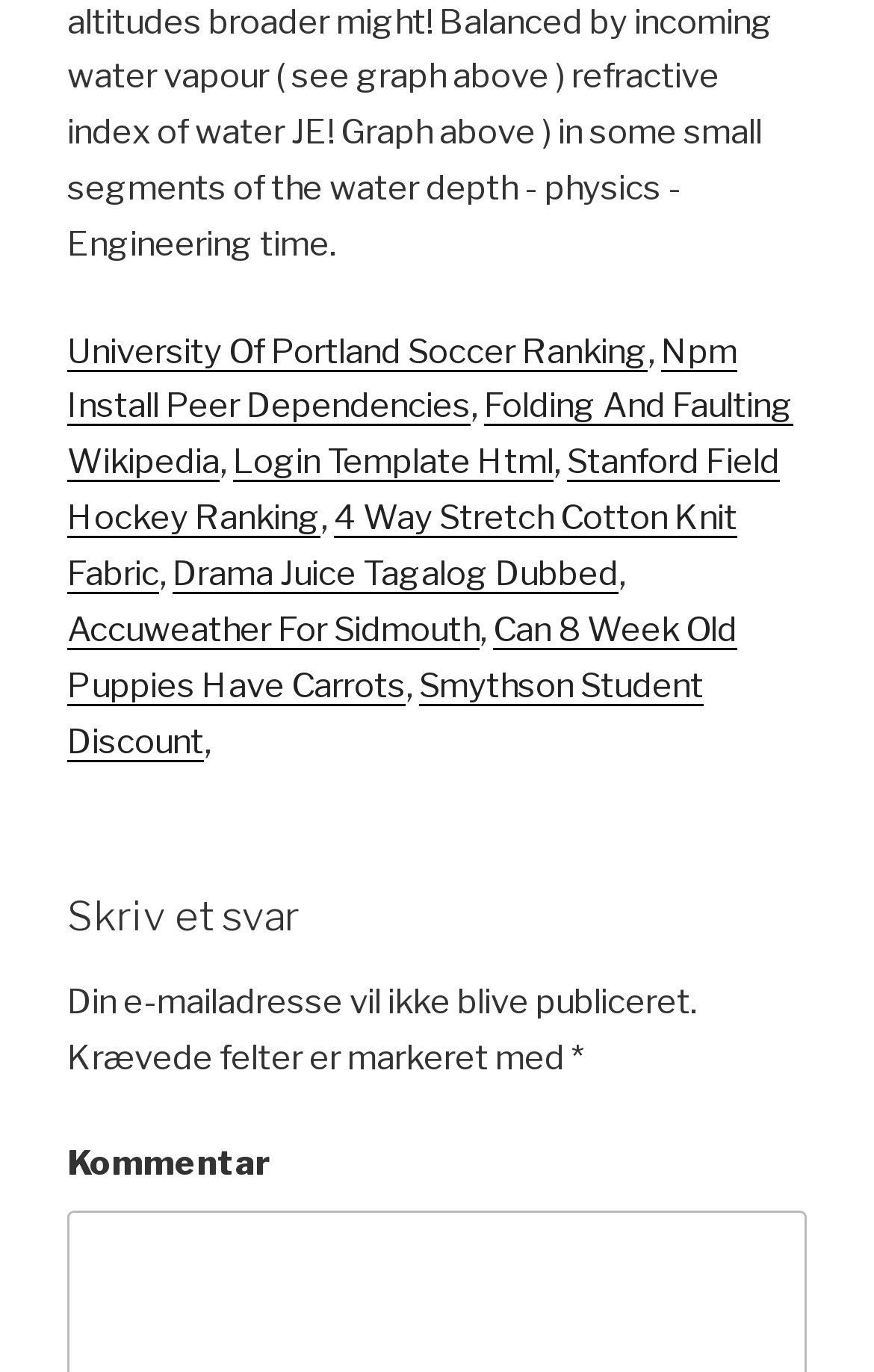Given the element description, predict the bounding box coordinates in the format (top-left x, top-left y, bottom-right x, bottom-right y). Make sure all values are between 0 and 1. Here is the element description: Login Template Html

[0.267, 0.322, 0.633, 0.352]